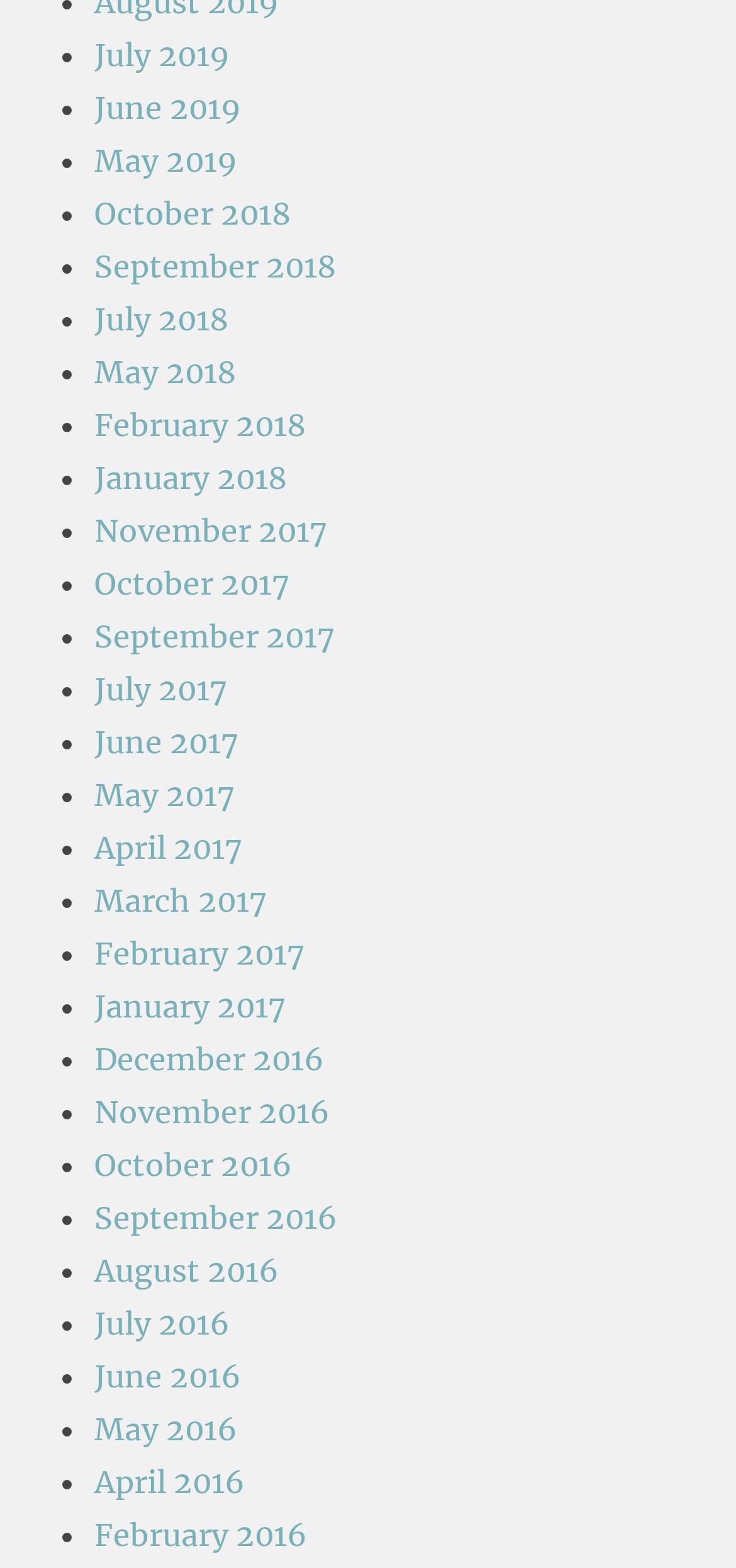Please identify the bounding box coordinates of the region to click in order to complete the task: "View October 2018". The coordinates must be four float numbers between 0 and 1, specified as [left, top, right, bottom].

[0.128, 0.124, 0.395, 0.148]